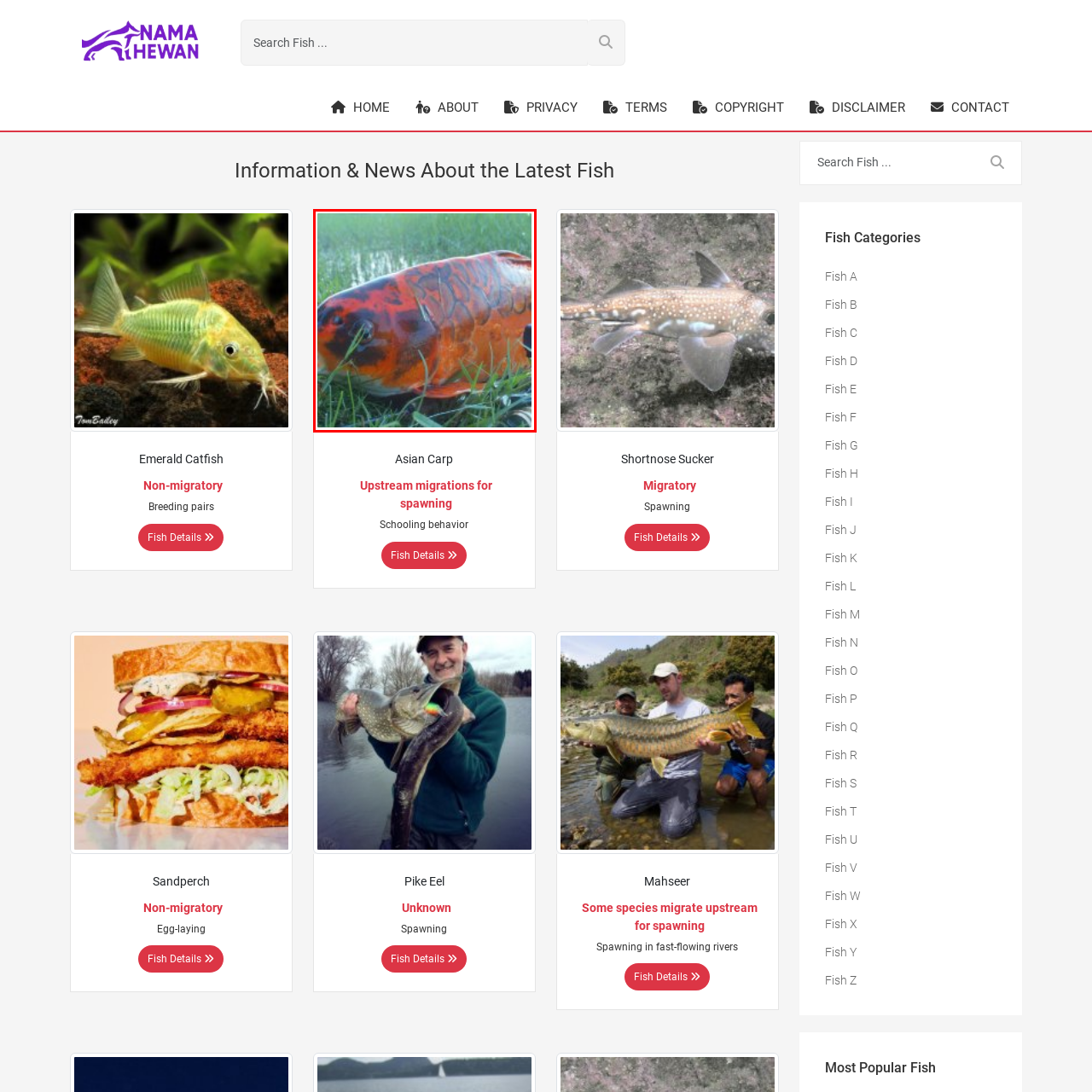What is a notable behavior of Asian Carp?
Carefully examine the content inside the red bounding box and give a detailed response based on what you observe.

According to the caption, Asian Carp are known for their distinctive schooling behavior, which is a notable characteristic of the species.